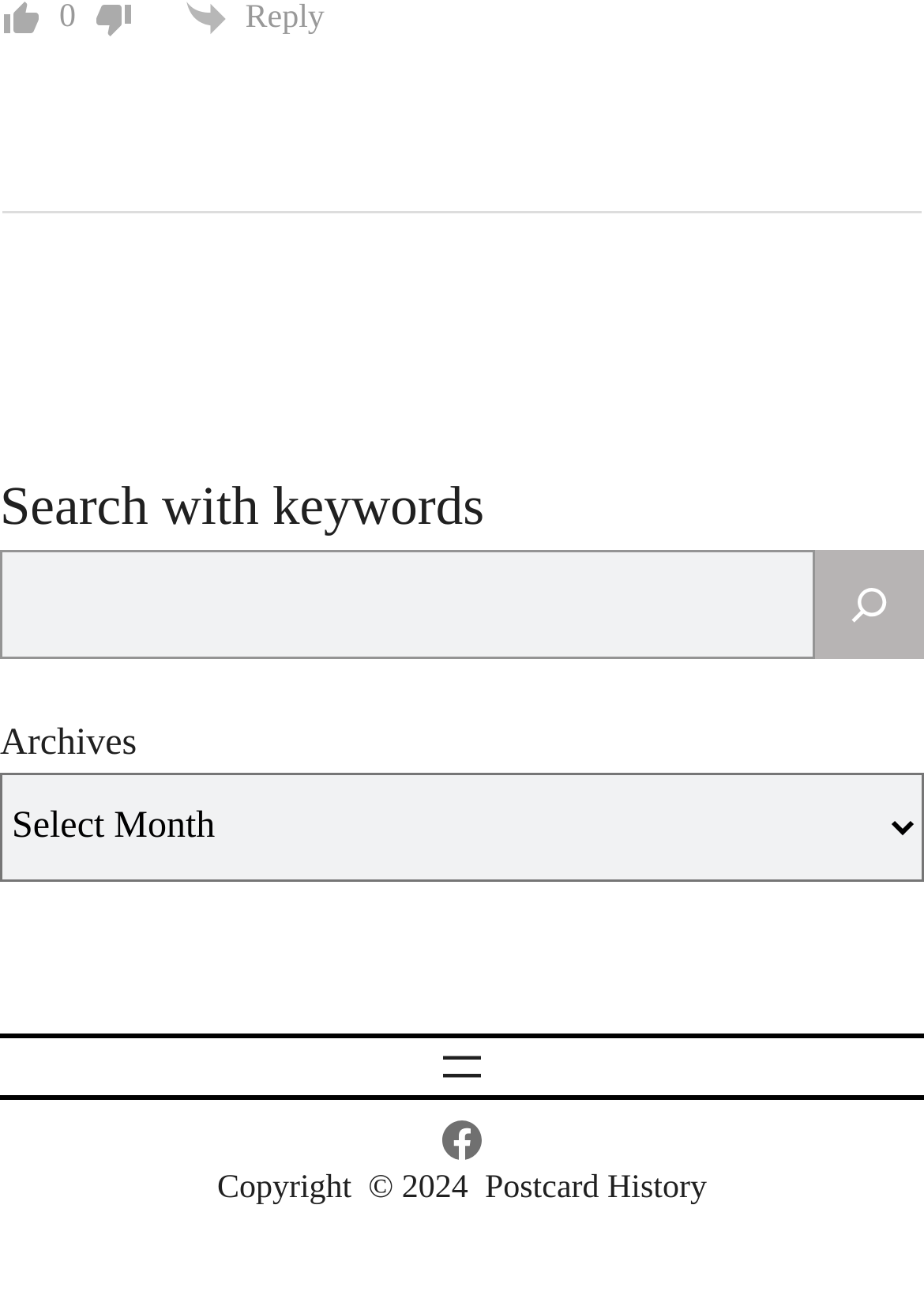Provide a short answer to the following question with just one word or phrase: What is the purpose of the button with a search icon?

Search